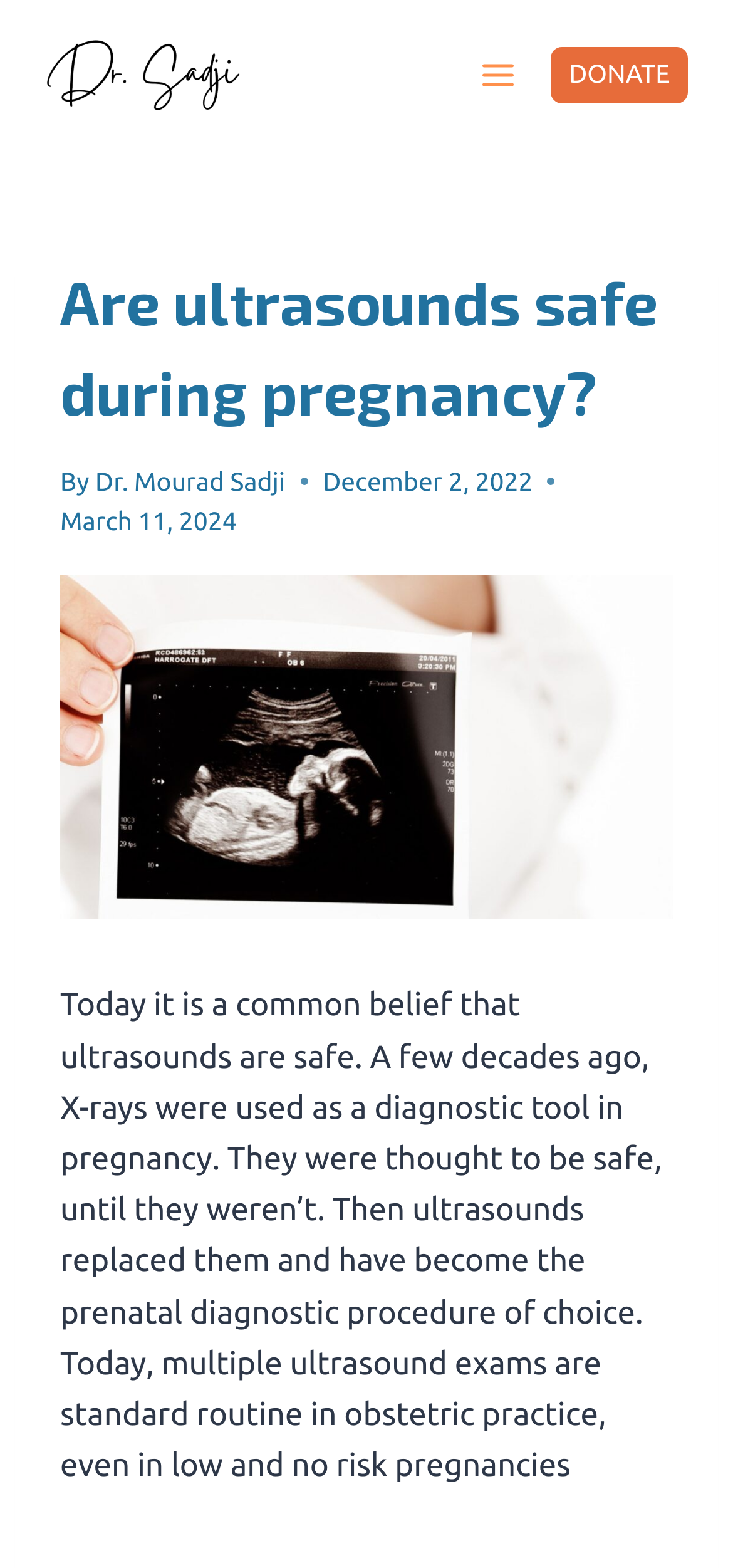Provide a comprehensive description of the webpage.

The webpage is about the safety of ultrasounds during pregnancy. At the top left, there is a link to "CoachSadji" accompanied by an image with the same name. To the right of this, there is a button to "Open menu". Further to the right, there is a link to "DONATE". 

Below these elements, there is a header section that spans almost the entire width of the page. It contains a heading that asks "Are ultrasounds safe during pregnancy?" followed by the author's name, "Dr. Mourad Sadji", and two timestamps, one indicating the publication date "December 2, 2022" and the other indicating a later date "March 11, 2024". 

Below the header section, there is a large image related to the topic of ultrasounds. Underneath the image, there is a block of text that discusses the history of using X-rays and ultrasounds as diagnostic tools during pregnancy, highlighting how they were initially thought to be safe but later found to have risks. The text also mentions that multiple ultrasound exams have become a standard routine in obstetric practice, even for low and no-risk pregnancies.